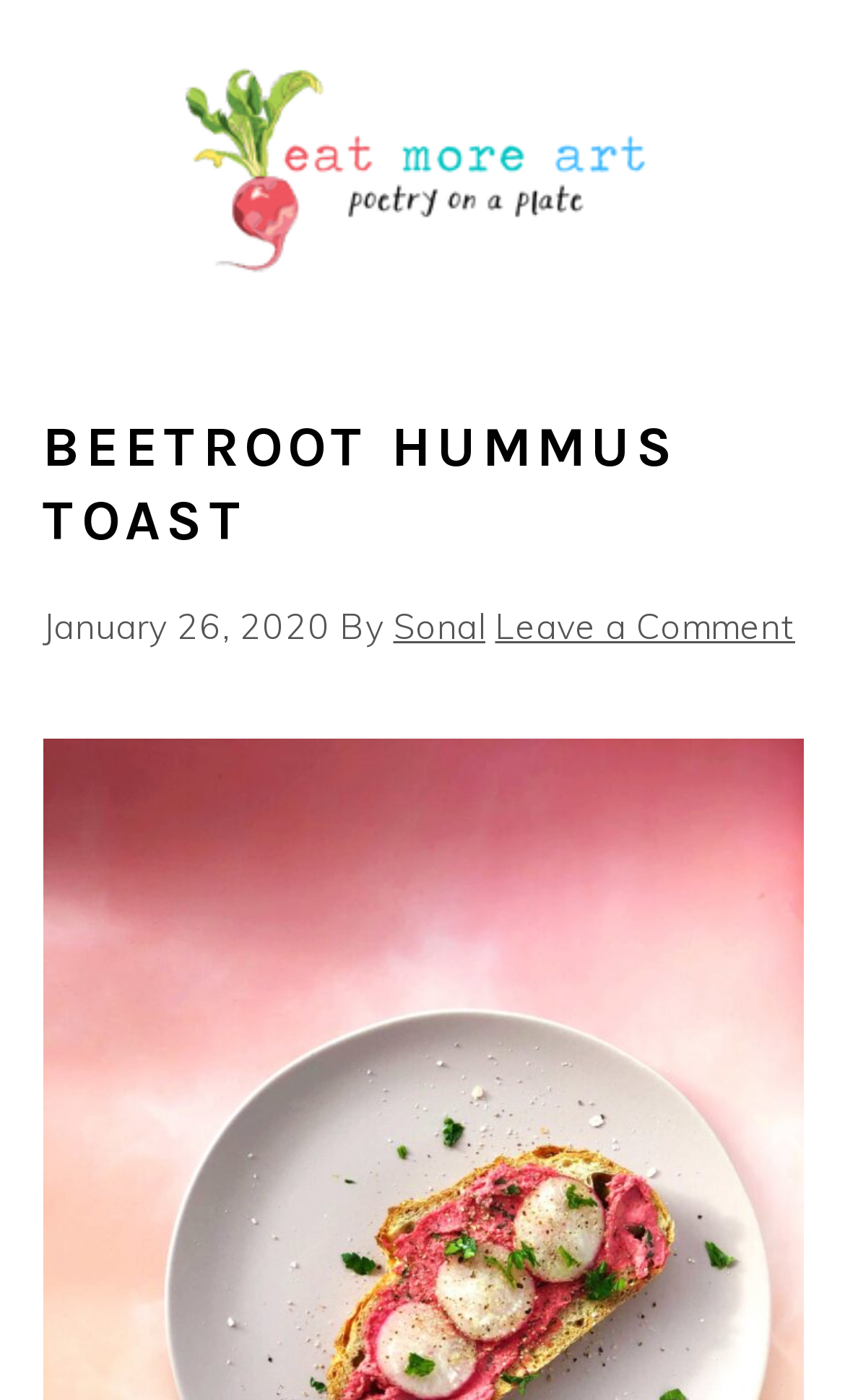Please provide a comprehensive response to the question based on the details in the image: Who is the author of the recipe?

I found the answer by examining the link element that contains the text 'Sonal', which is located near the 'By' text, indicating that Sonal is the author of the recipe.